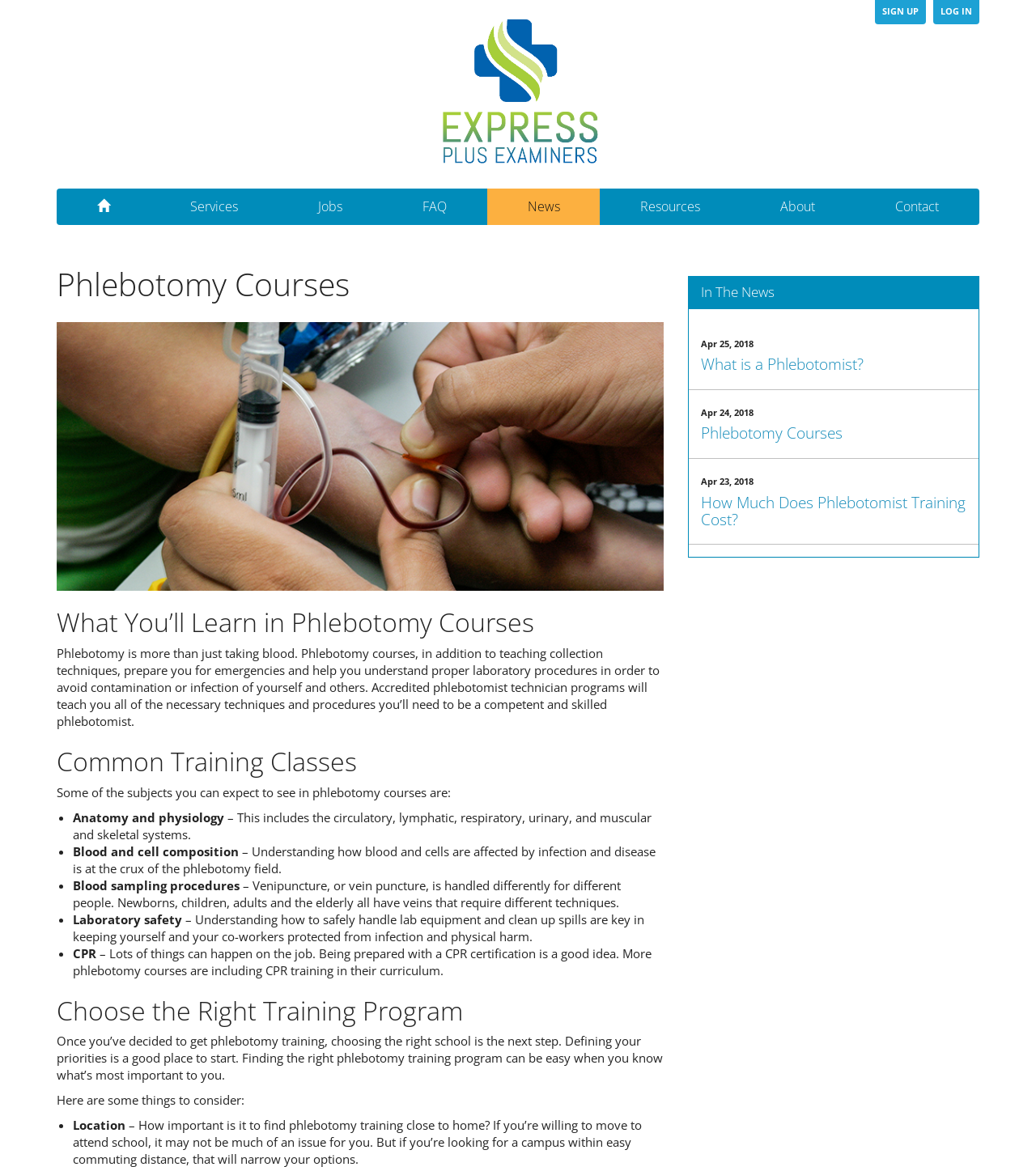Locate the bounding box coordinates of the area that needs to be clicked to fulfill the following instruction: "Click Refresh captcha". The coordinates should be in the format of four float numbers between 0 and 1, namely [left, top, right, bottom].

None